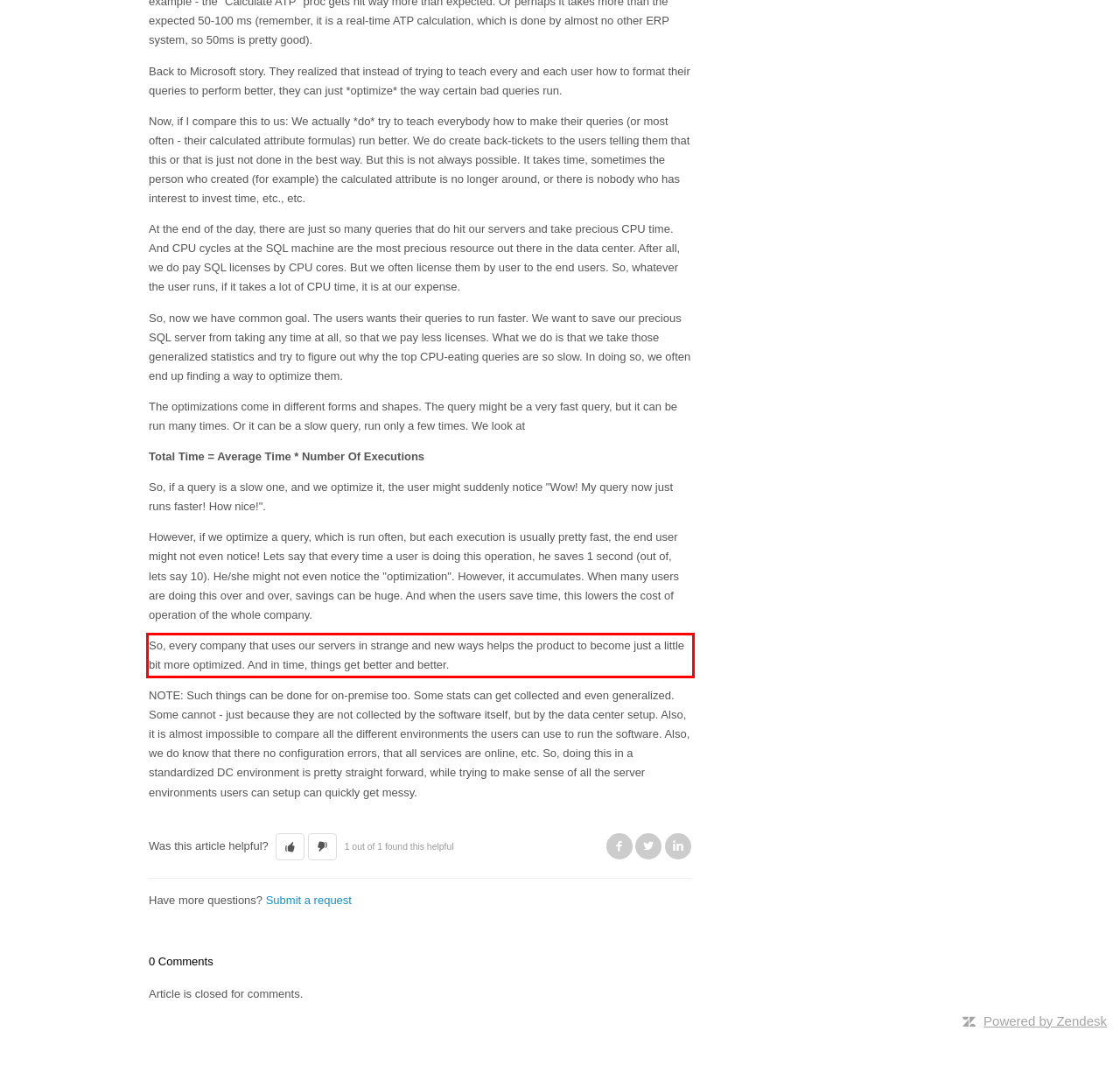You are provided with a screenshot of a webpage that includes a red bounding box. Extract and generate the text content found within the red bounding box.

So, every company that uses our servers in strange and new ways helps the product to become just a little bit more optimized. And in time, things get better and better.